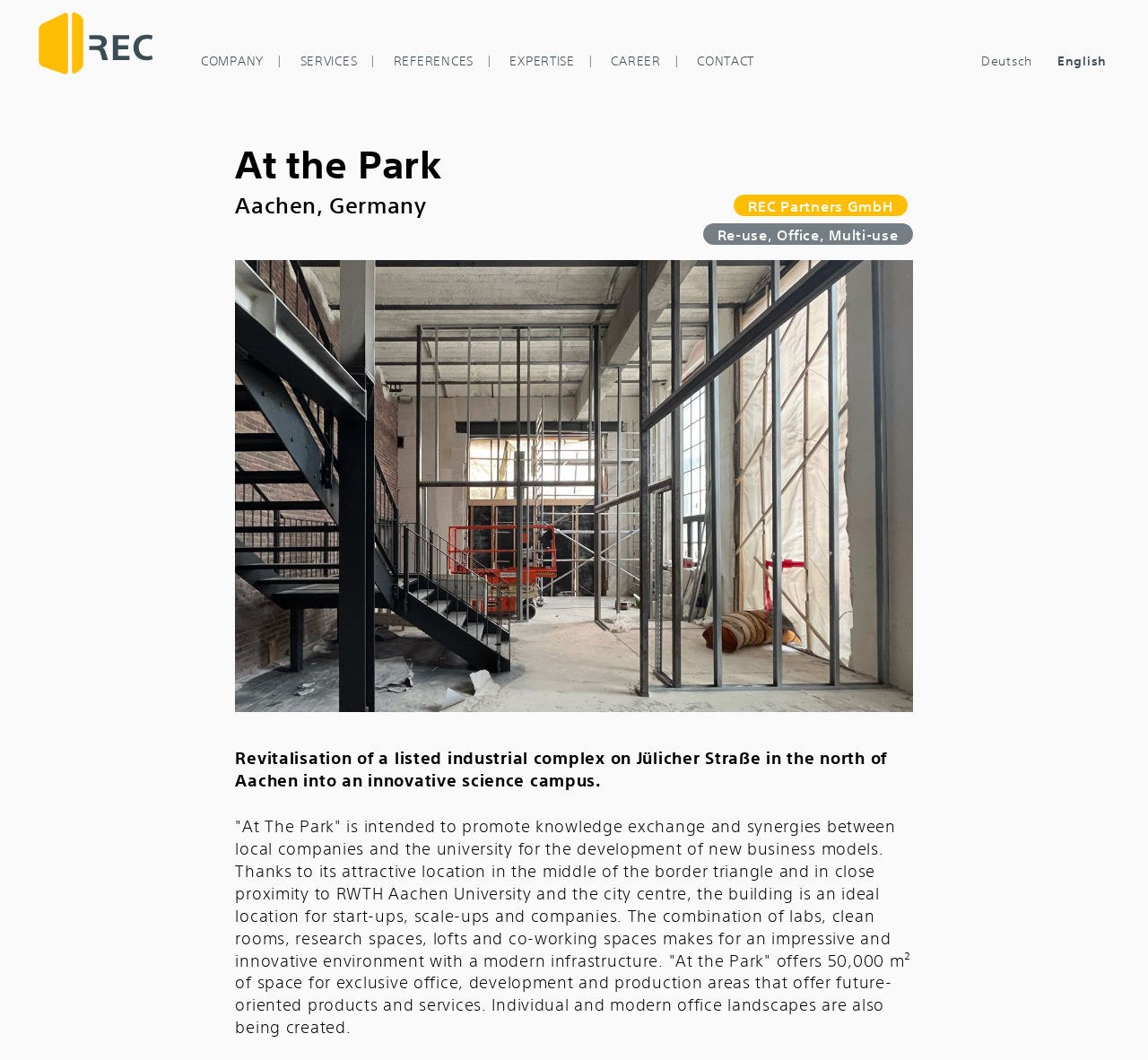Bounding box coordinates must be specified in the format (top-left x, top-left y, bottom-right x, bottom-right y). All values should be floating point numbers between 0 and 1. What are the bounding box coordinates of the UI element described as: English

[0.91, 0.042, 0.975, 0.072]